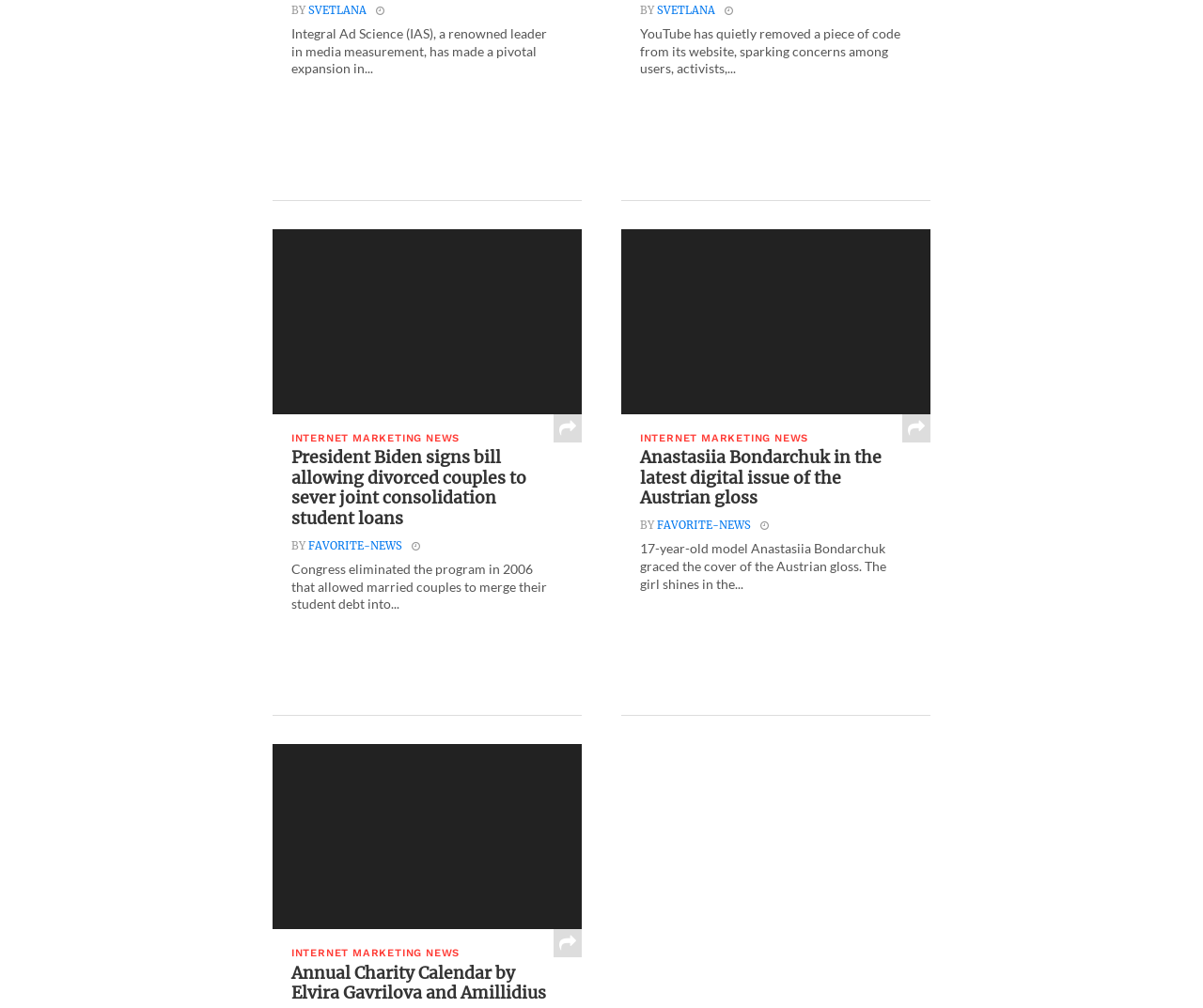Who wrote the article about Integral Ad Science?
Based on the visual content, answer with a single word or a brief phrase.

Svetlana